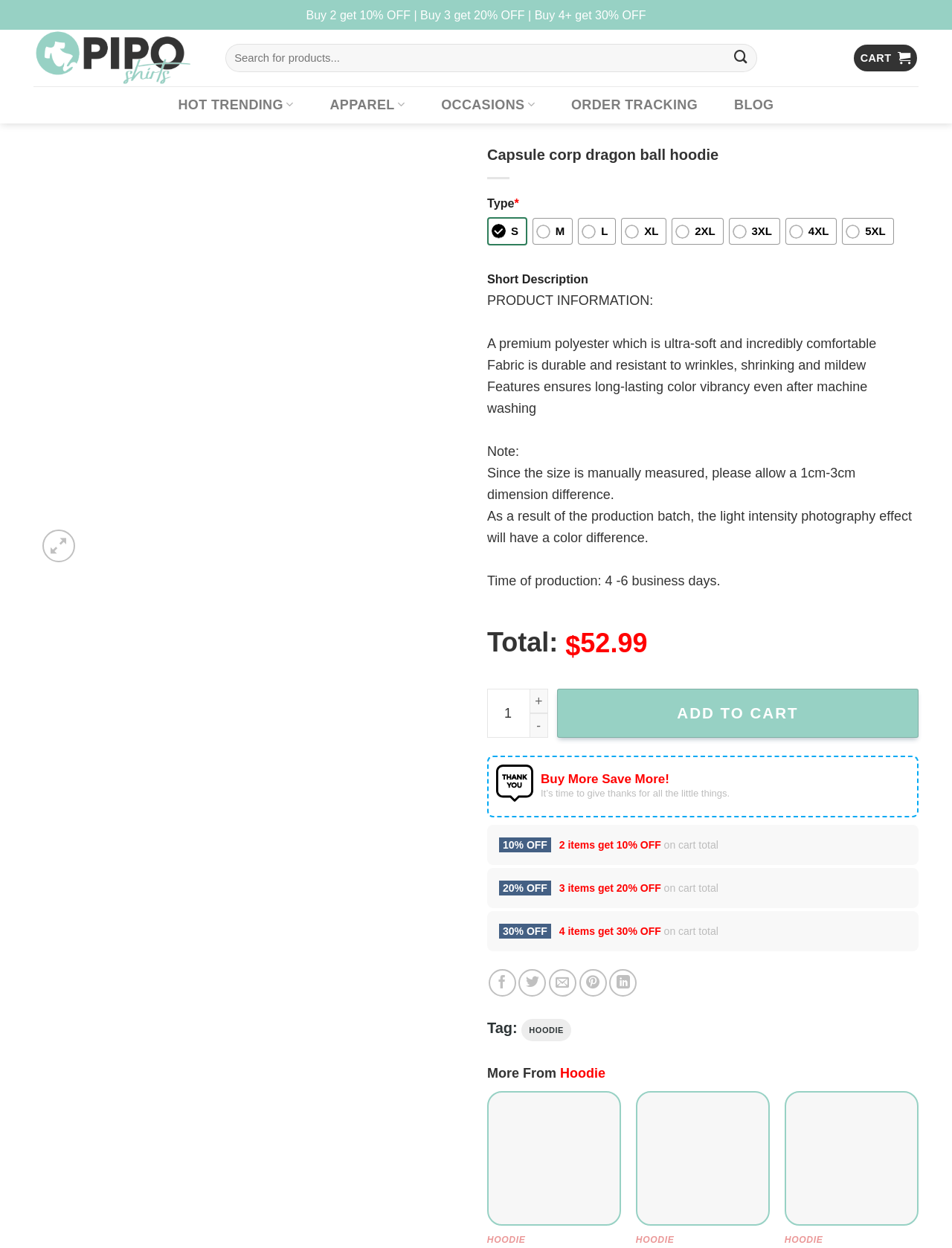Can you pinpoint the bounding box coordinates for the clickable element required for this instruction: "Search for products"? The coordinates should be four float numbers between 0 and 1, i.e., [left, top, right, bottom].

[0.237, 0.035, 0.797, 0.058]